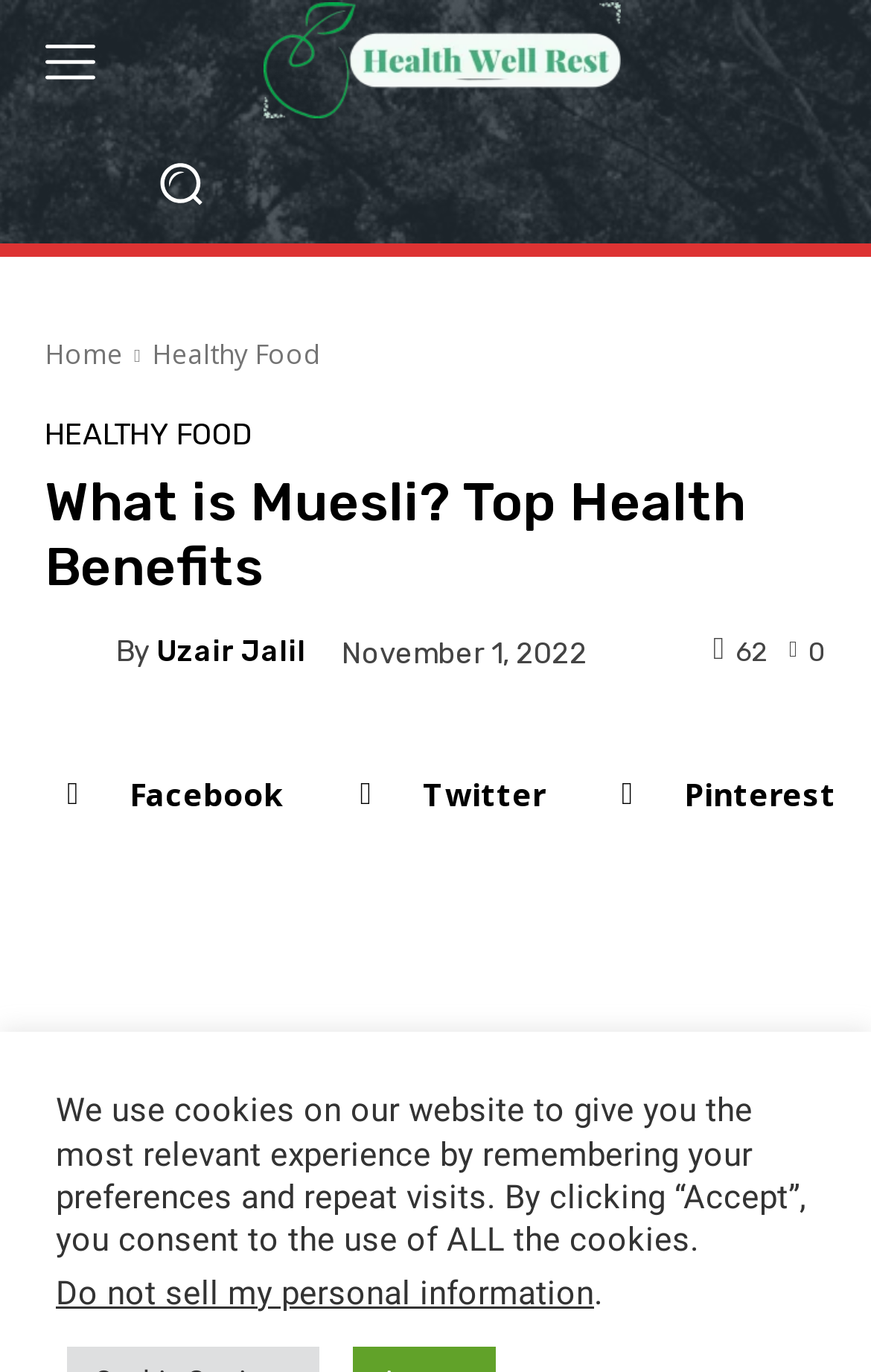Identify the bounding box coordinates of the part that should be clicked to carry out this instruction: "Share on Facebook".

[0.149, 0.563, 0.326, 0.593]